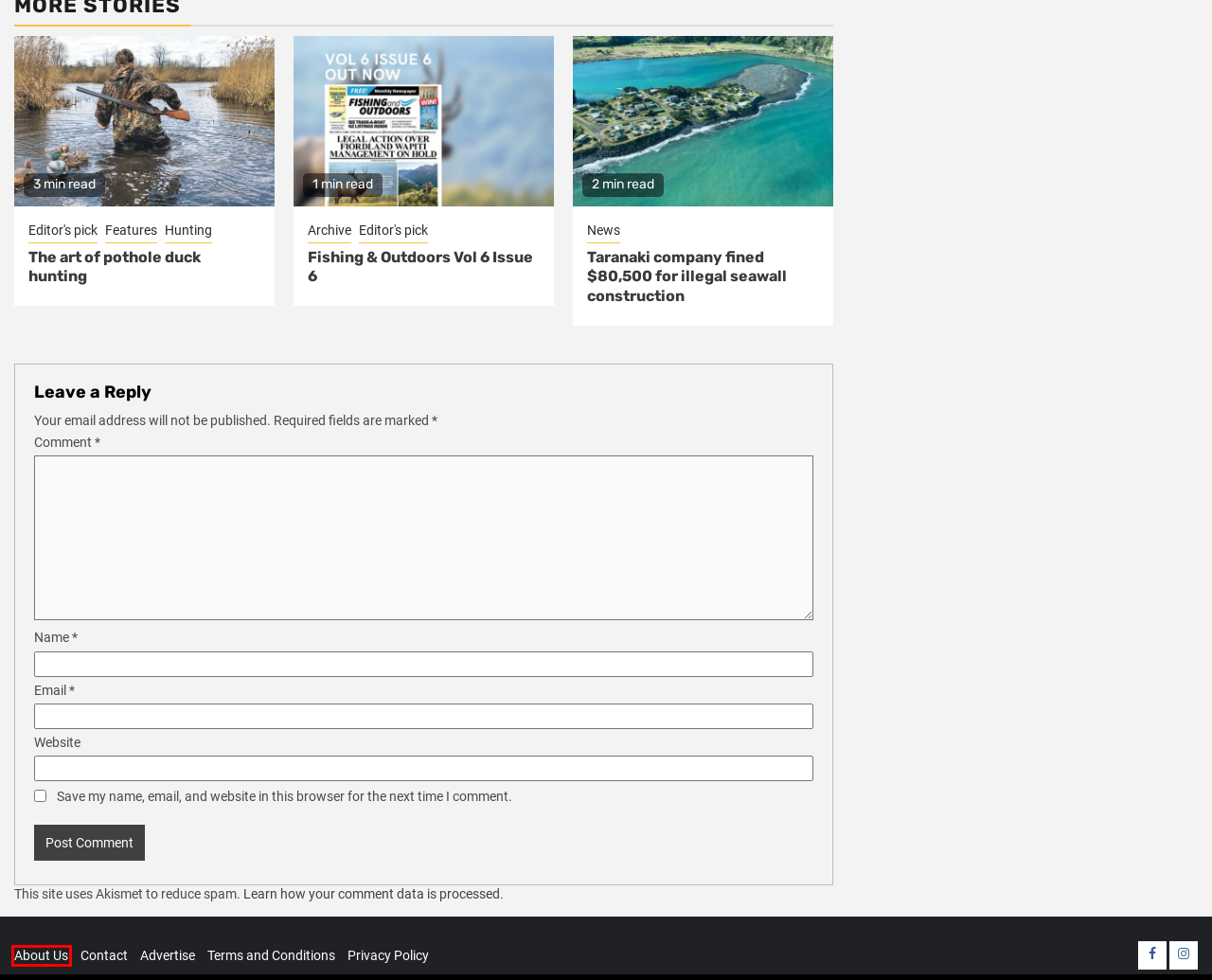You have received a screenshot of a webpage with a red bounding box indicating a UI element. Please determine the most fitting webpage description that matches the new webpage after clicking on the indicated element. The choices are:
A. Terms and Conditions | New
B. About Us | New
C. Privacy Policy – Akismet
D. The art of pothole duck hunting | New
E. Fishing & Outdoors Vol 6 Issue 6 | New
F. Privacy Policy | New
G. Taranaki company fined $80,500 for illegal seawall construction | New
H. Advertise with Fishing & Outdoors NZ | New

B